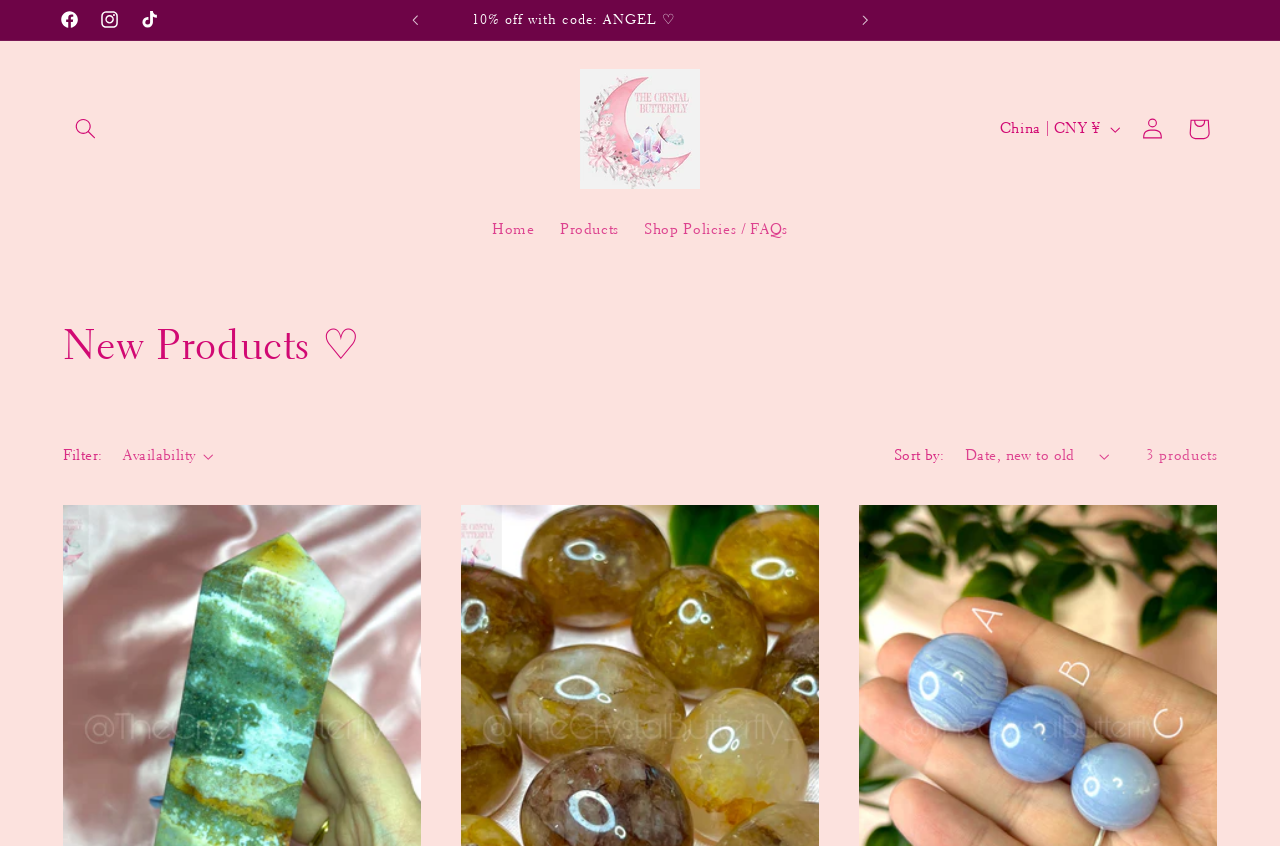Determine the bounding box coordinates for the UI element matching this description: "Log in".

[0.882, 0.125, 0.918, 0.18]